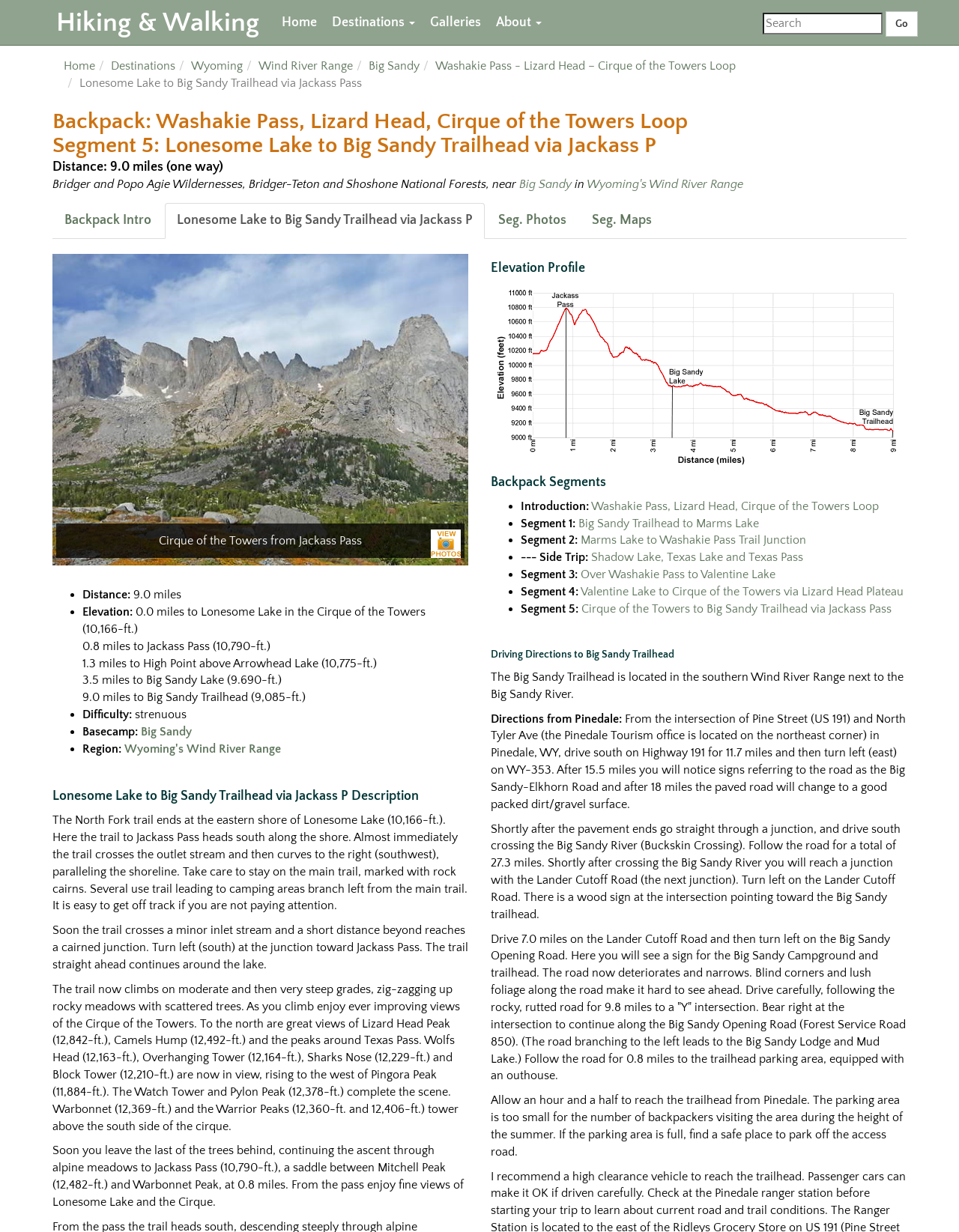Give a concise answer of one word or phrase to the question: 
What is the name of the region where the Lonesome Lake to Big Sandy Trailhead via Jackass Pass is located?

Wyoming's Wind River Range